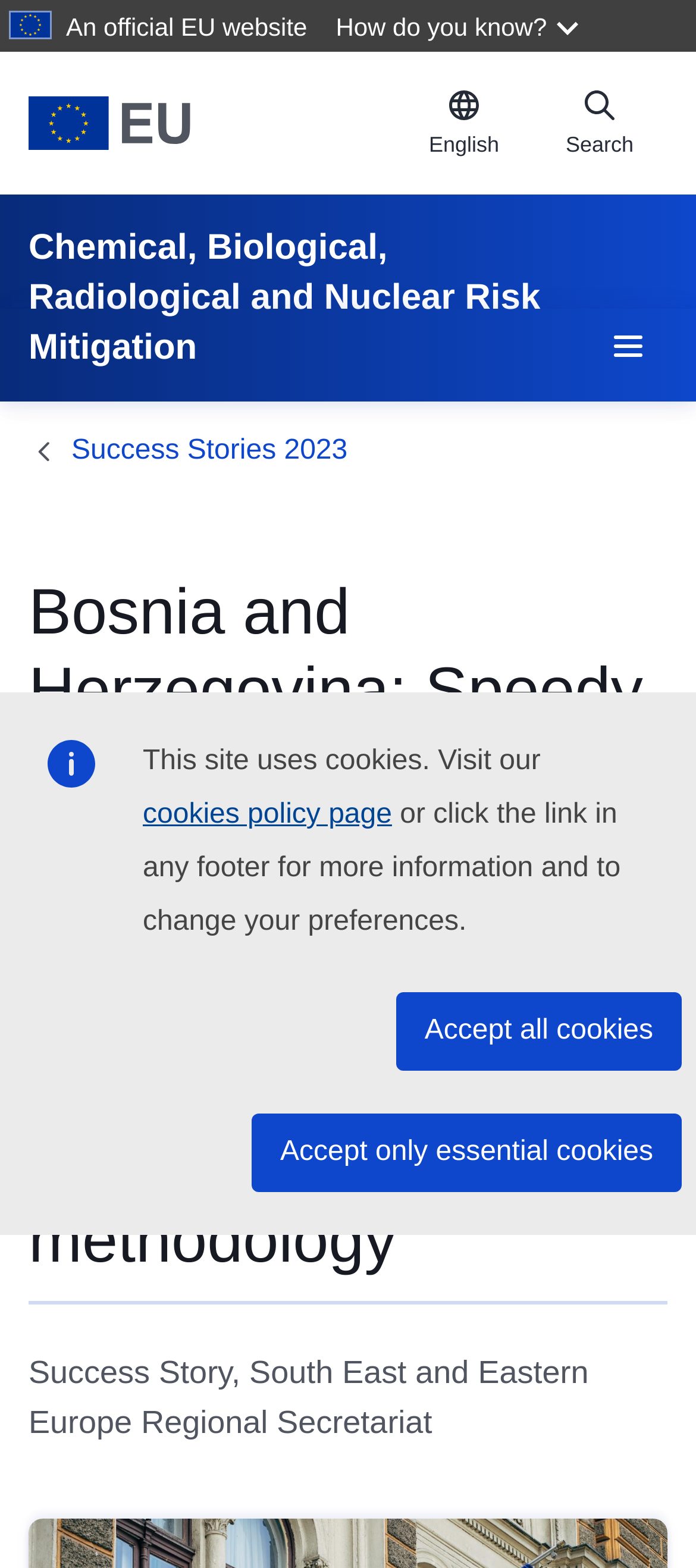Please indicate the bounding box coordinates for the clickable area to complete the following task: "Change language". The coordinates should be specified as four float numbers between 0 and 1, i.e., [left, top, right, bottom].

[0.569, 0.042, 0.764, 0.115]